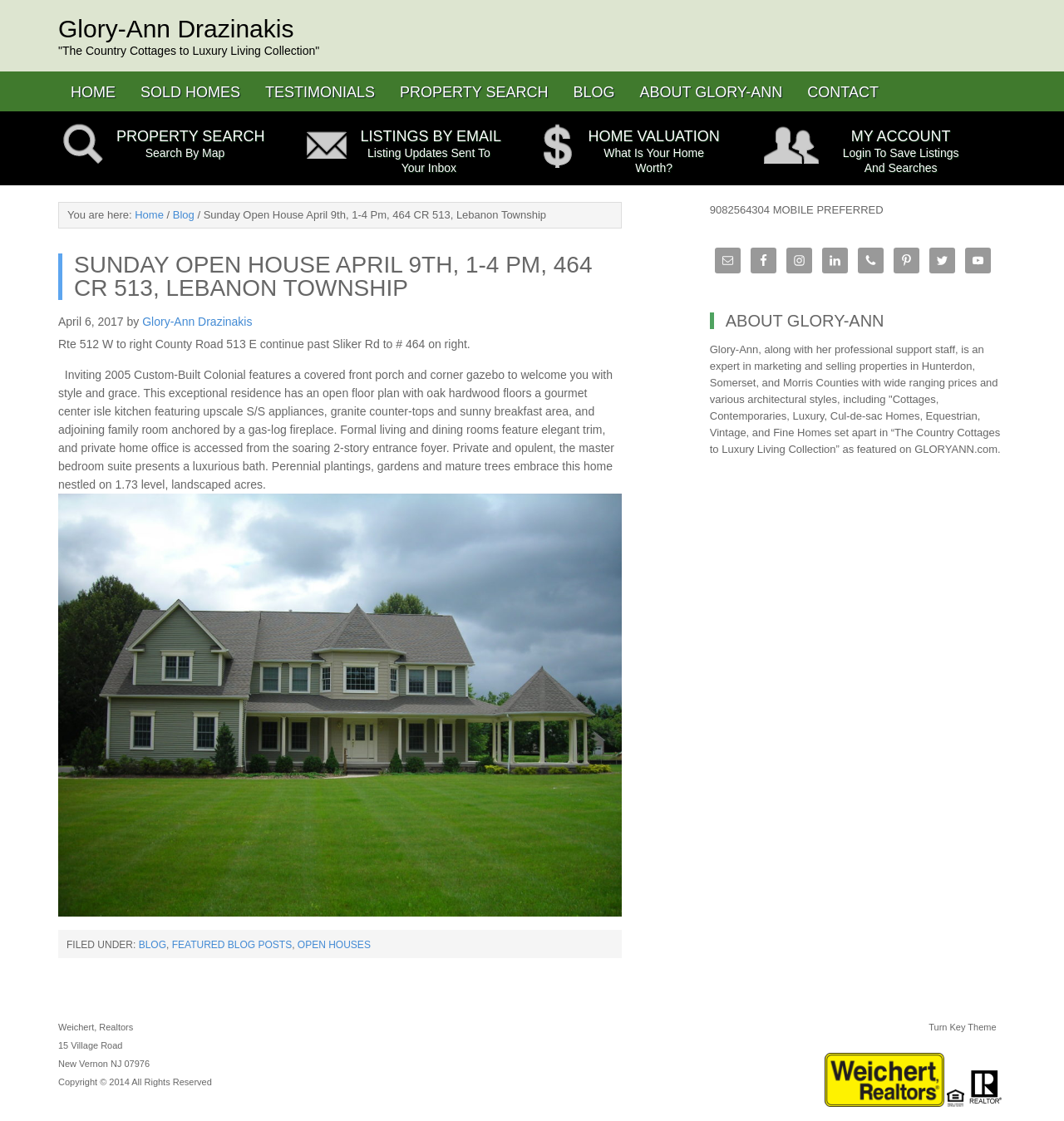Based on the description "Facebook", find the bounding box of the specified UI element.

[0.705, 0.221, 0.729, 0.244]